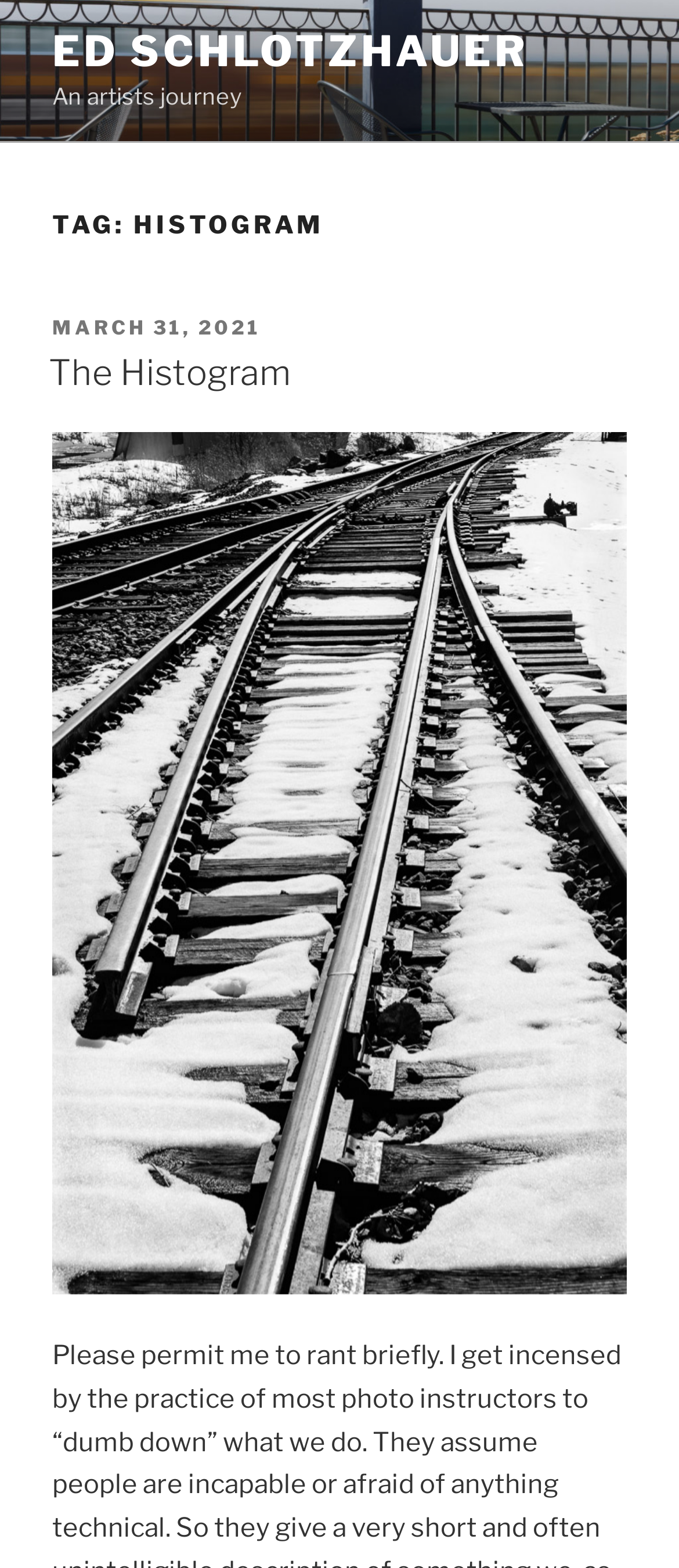What is the description of the histogram?
Based on the image content, provide your answer in one word or a short phrase.

Very high contrast; bifurcated histogram.